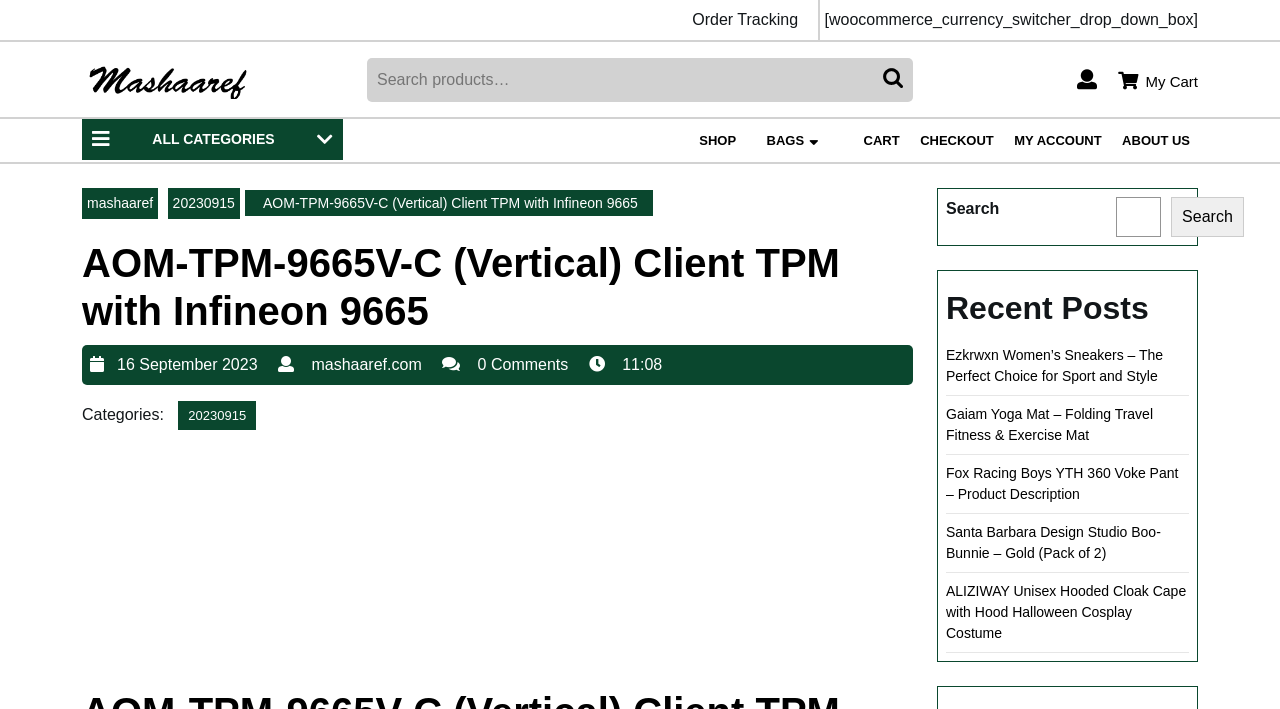Find the bounding box of the UI element described as follows: "16 September 202316 September 2023".

[0.091, 0.501, 0.214, 0.525]